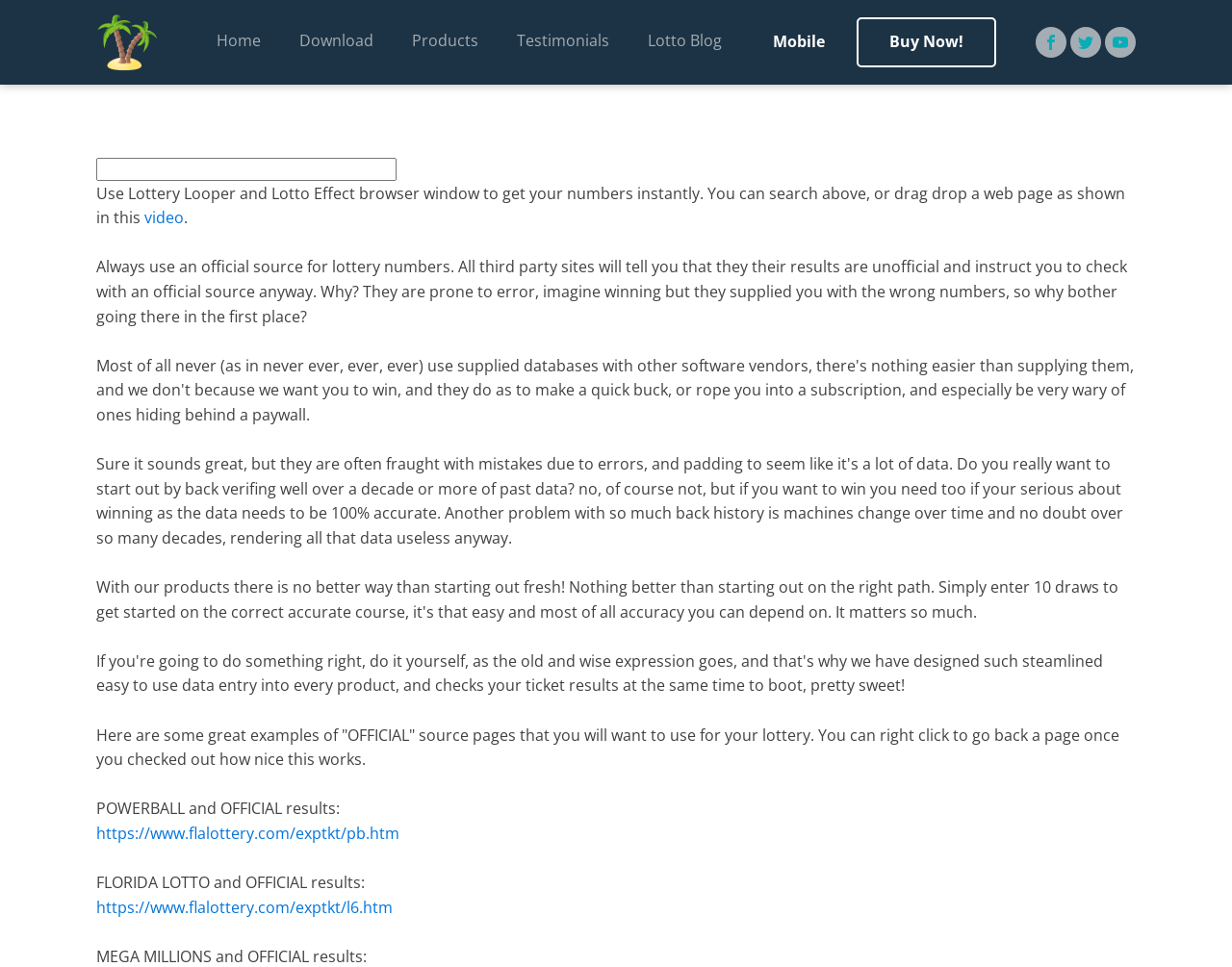Predict the bounding box of the UI element based on the description: "Visit our Twitter". The coordinates should be four float numbers between 0 and 1, formatted as [left, top, right, bottom].

[0.869, 0.028, 0.894, 0.06]